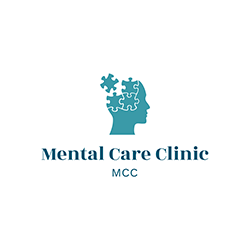What do the puzzle pieces on the human head represent?
Could you answer the question with a detailed and thorough explanation?

The stylized silhouette of a human head is adorned with puzzle pieces, symbolizing the complexity of mental health and the various aspects of care and treatment provided by the clinic. This implies that the clinic acknowledges the multifaceted nature of mental health and is equipped to address its complexities.